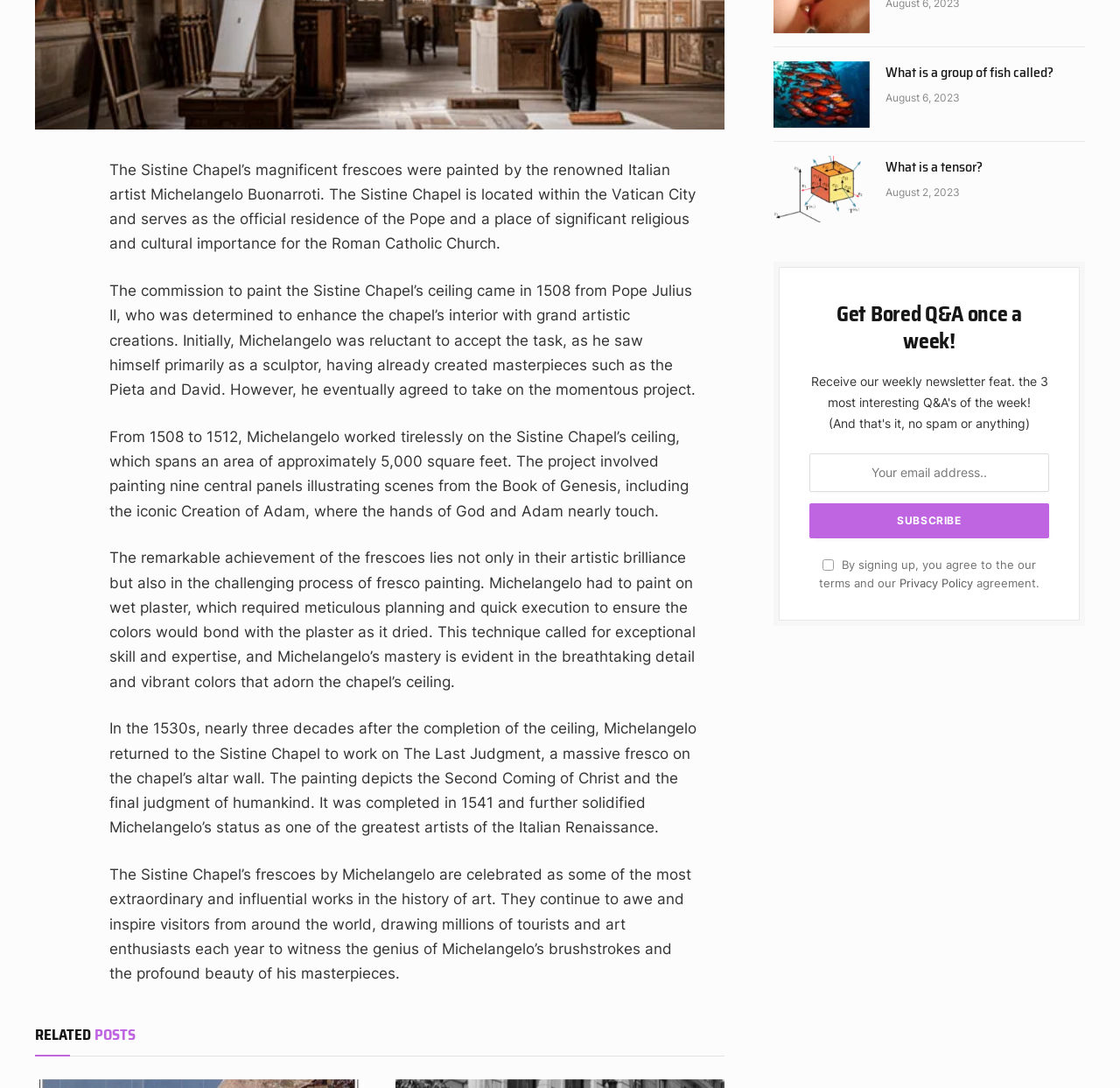Determine the bounding box coordinates for the UI element described. Format the coordinates as (top-left x, top-left y, bottom-right x, bottom-right y) and ensure all values are between 0 and 1. Element description: Privacy Policy

[0.803, 0.53, 0.869, 0.543]